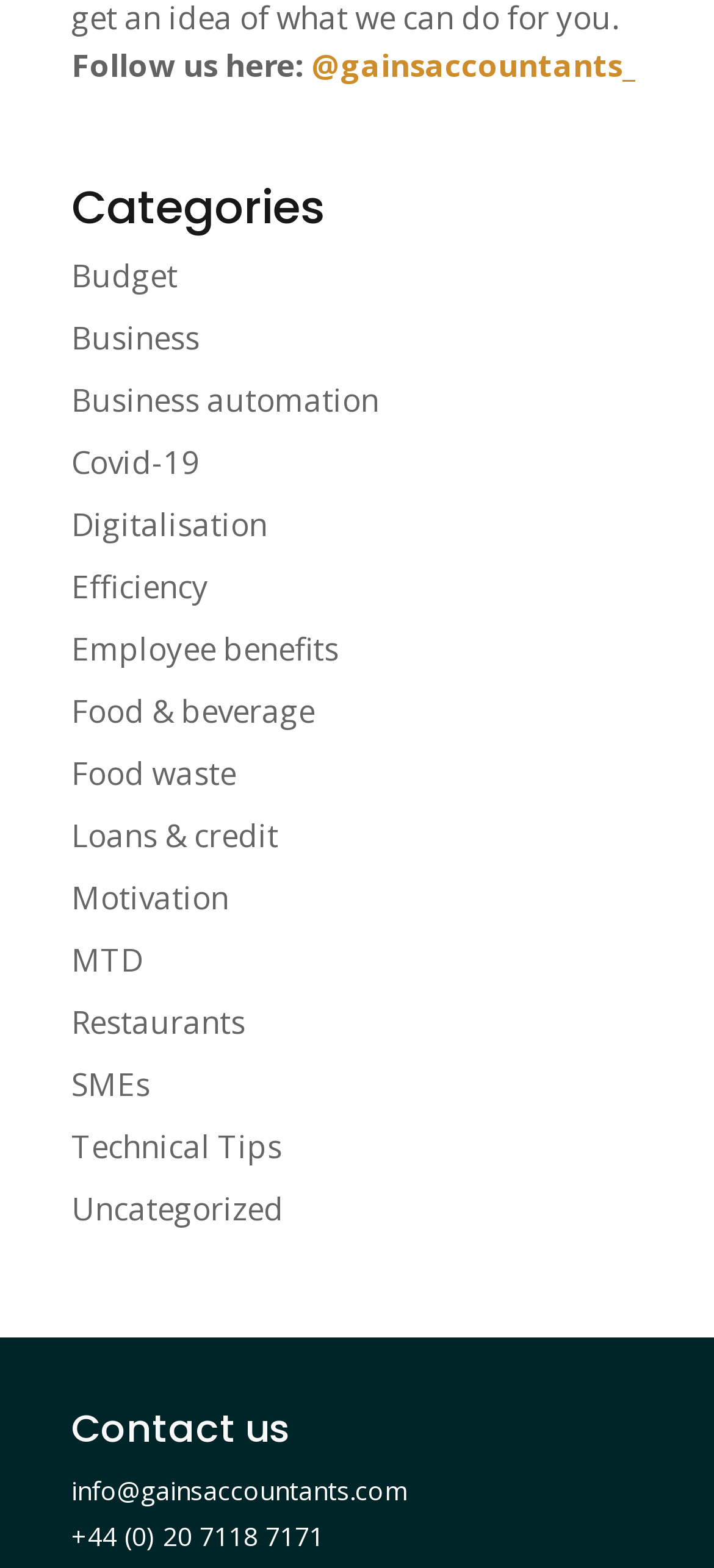Provide a one-word or brief phrase answer to the question:
What is the phone number mentioned?

+44 (0) 20 7118 7171